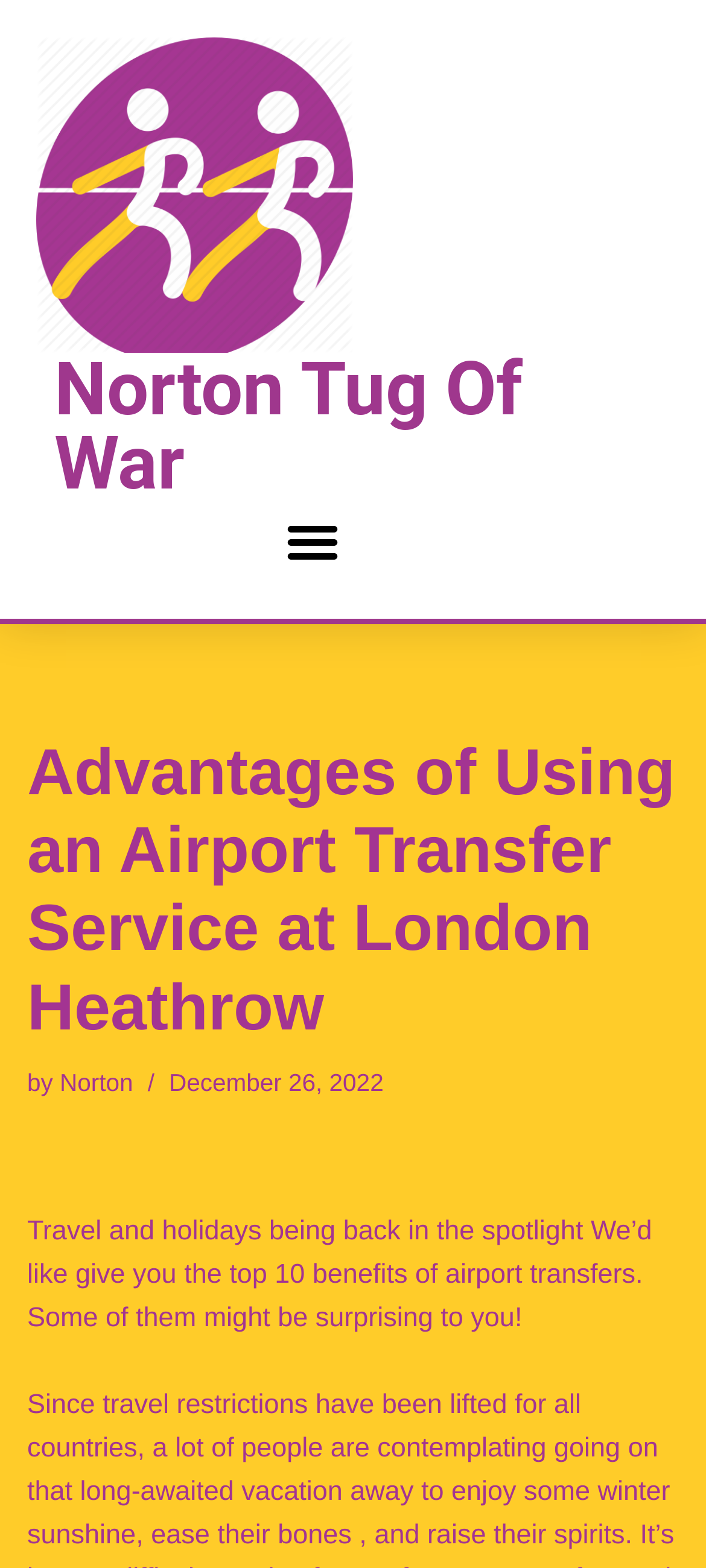Articulate a detailed summary of the webpage's content and design.

The webpage is about the advantages of using an airport transfer service at London Heathrow. At the top left corner, there is a link to "Skip to content". Next to it, there is an empty link. Below these elements, the website's title "Norton Tug Of War" is displayed prominently, with a link to the same title below it. 

On the right side of the title, there is a "Menu Toggle" button. When expanded, it reveals a heading that repeats the main topic of the webpage, followed by the author "Norton" and the date "December 26, 2022". 

Below the title and the menu toggle button, there is a paragraph that summarizes the content of the webpage, stating that travel and holidays are back in the spotlight and the webpage will provide the top 10 benefits of airport transfers, some of which might be surprising.